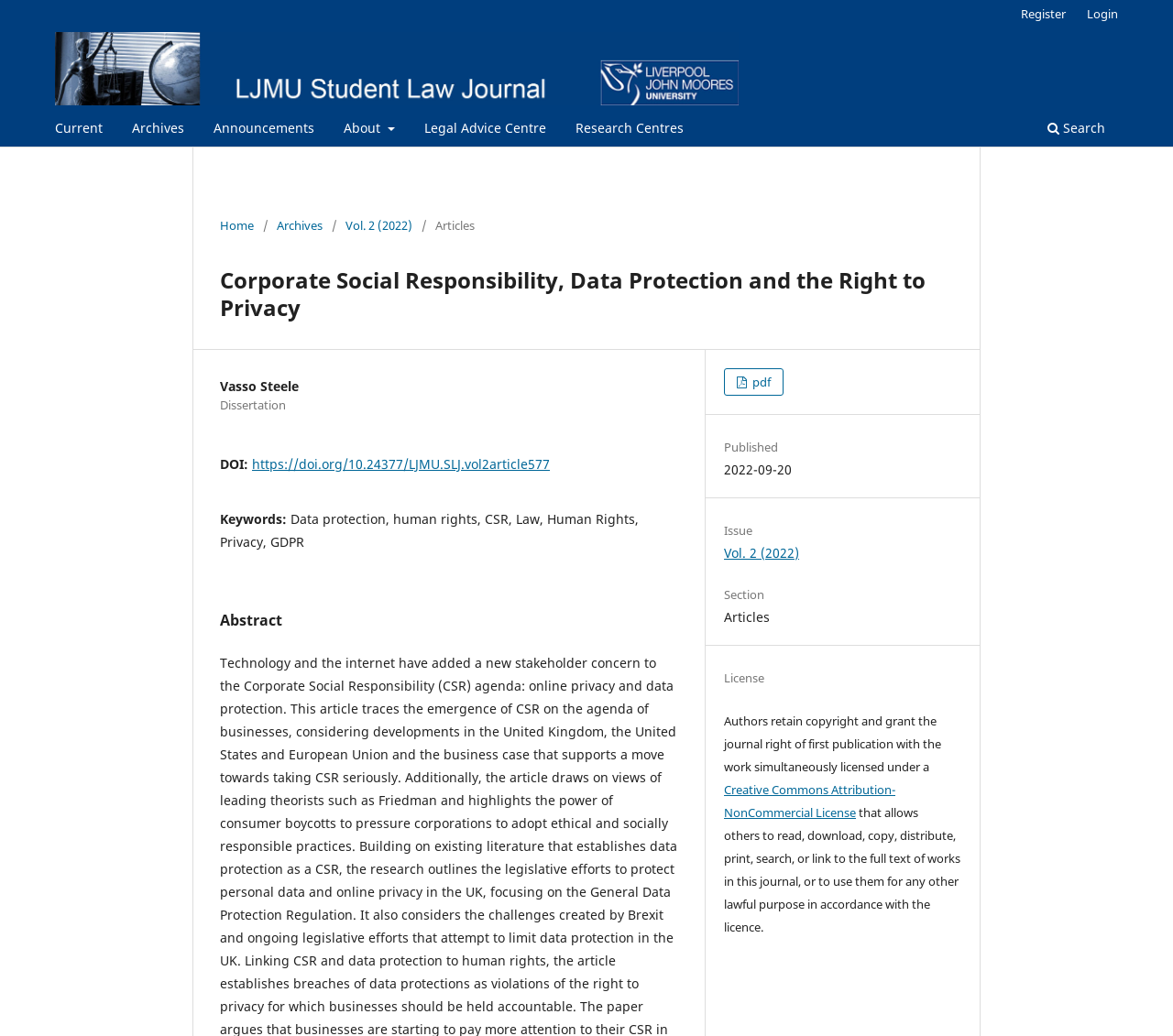Locate the coordinates of the bounding box for the clickable region that fulfills this instruction: "login to the website".

[0.919, 0.0, 0.961, 0.027]